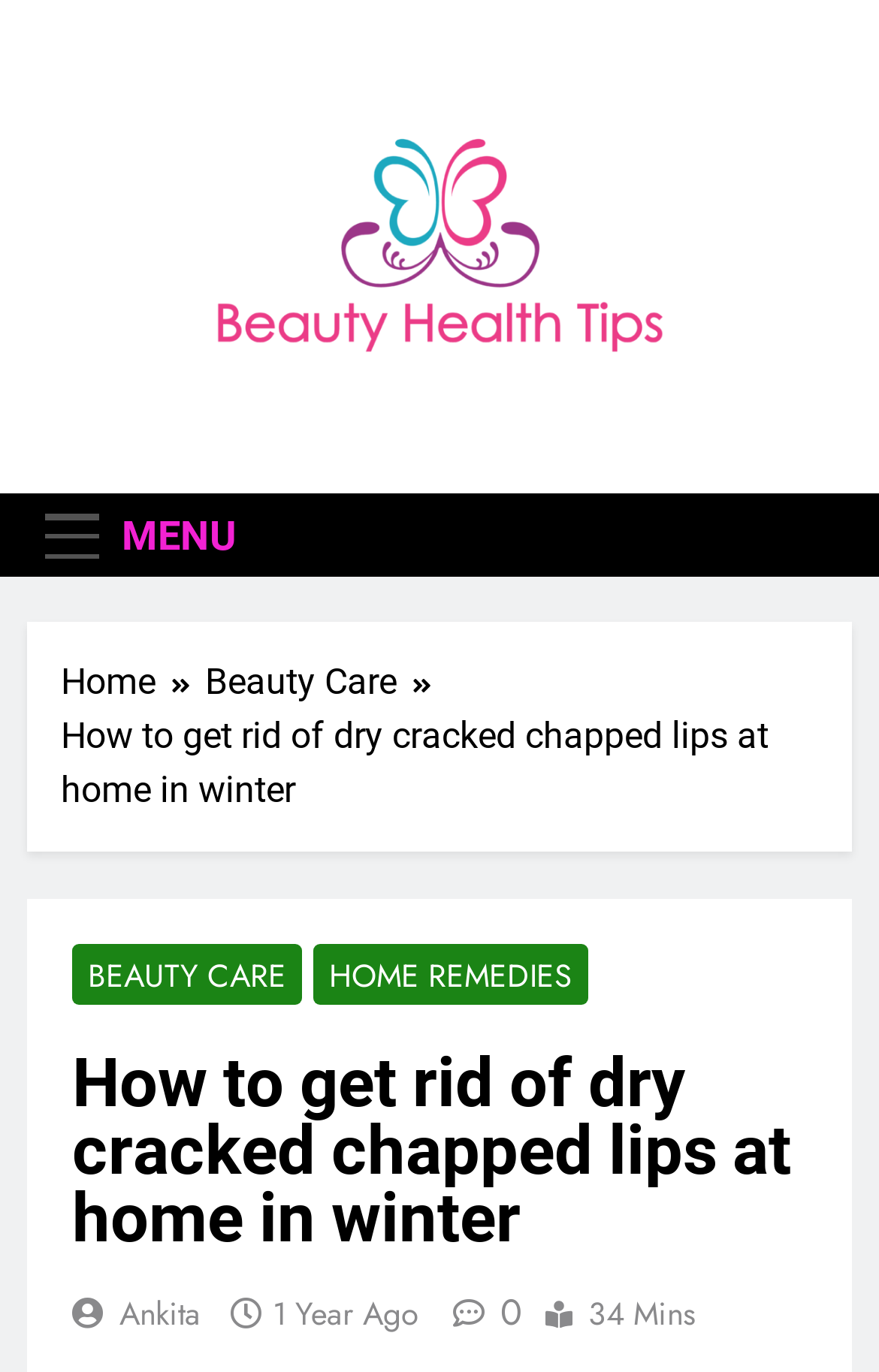Identify the bounding box coordinates of the area you need to click to perform the following instruction: "Read the article about 'How to get rid of dry cracked chapped lips at home in winter'".

[0.069, 0.521, 0.874, 0.591]